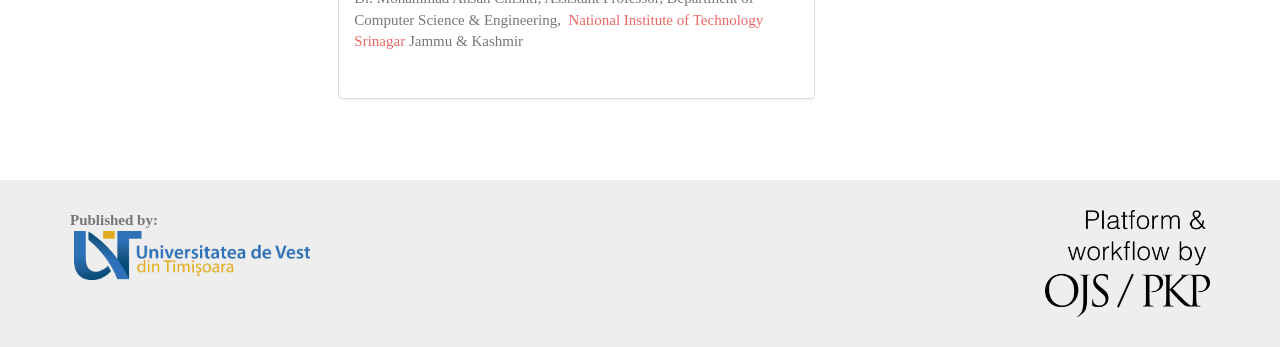Please provide a short answer using a single word or phrase for the question:
What is the purpose of the link at the bottom?

More information about the publishing system